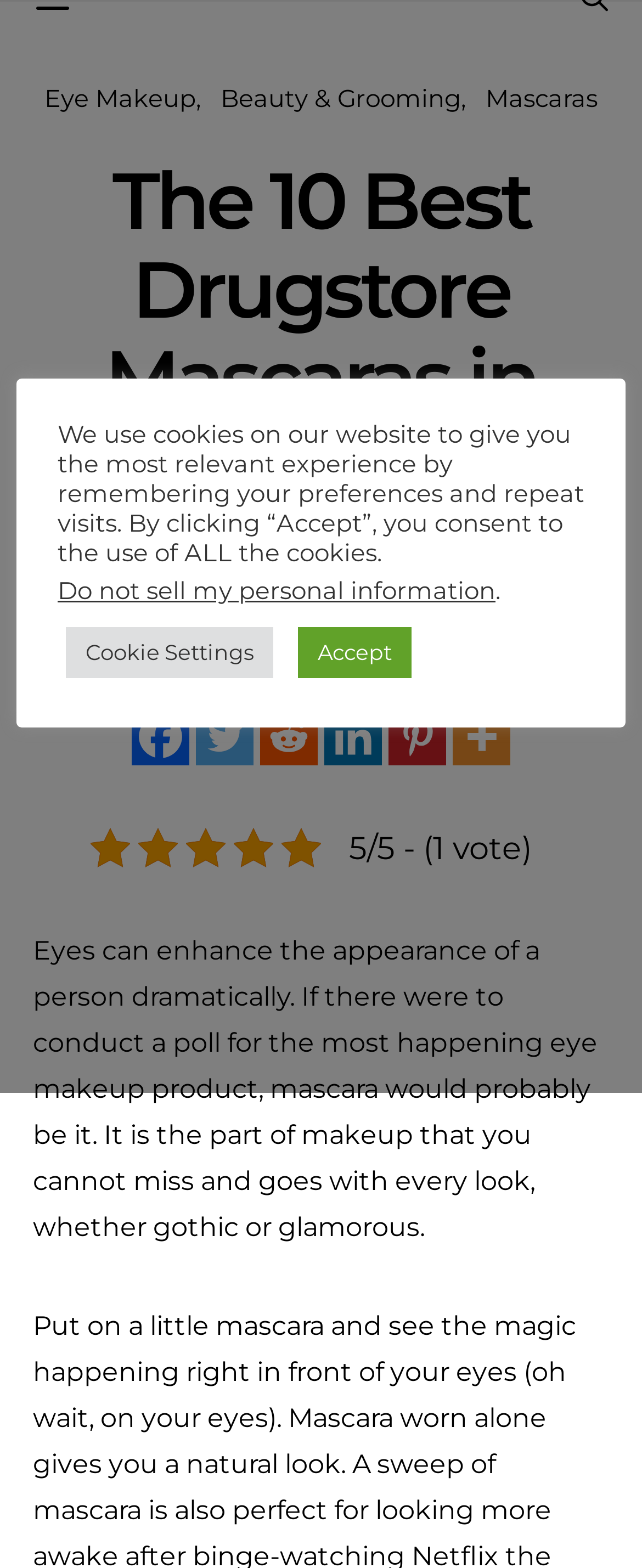Provide a thorough and detailed response to the question by examining the image: 
What social media platforms are available for sharing?

I found the answer by looking at the links located near the bottom of the page, which include icons and text for various social media platforms. These platforms are Facebook, Twitter, Reddit, Linkedin, Pinterest, and a 'More' option.